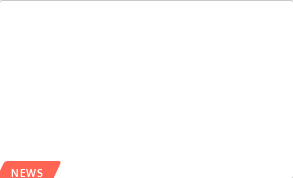Given the content of the image, can you provide a detailed answer to the question?
What is the focus of the article or webpage?

The context of the news label and the surrounding content suggests that the article or webpage is focused on the education technology sector, providing readers with insights and information regarding significant events, funding rounds, or educational initiatives, which is reflective of the dynamic nature of the EdTech landscape.